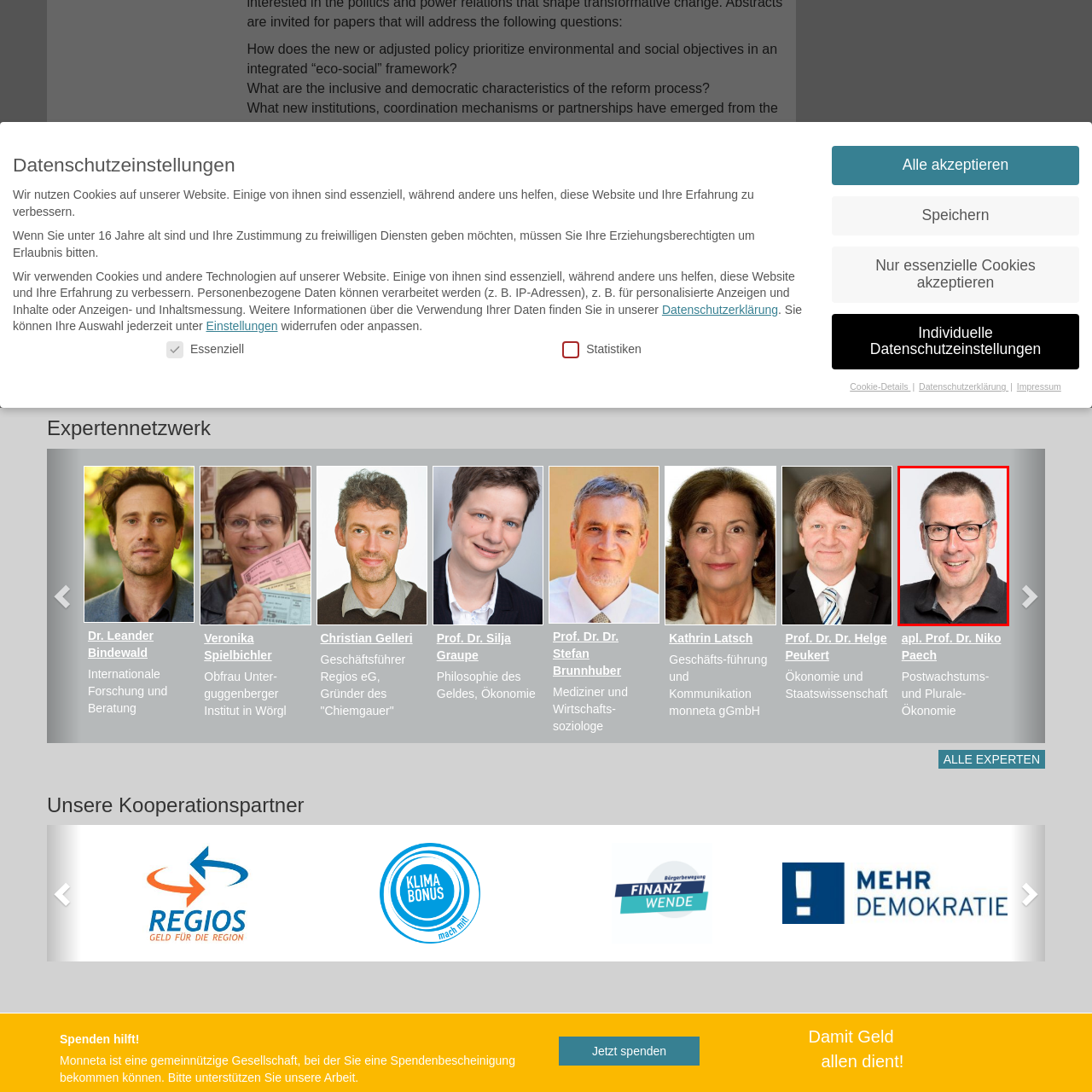Generate a detailed caption for the content inside the red bounding box.

The image features a middle-aged man with short gray hair and glasses, offering a friendly and approachable smile. He is dressed in a dark shirt, contributing to a professional appearance. This image is associated with apl. Prof. Dr. Niko Paech, an expert in post-growth and plural economics, highlighting his role in promoting sustainable economic practices and integrating social values into economic frameworks. The context suggests a focus on his contributions to discussions on how economic policies can align with environmental and social objectives, making him a key figure in contemporary economic discussions.